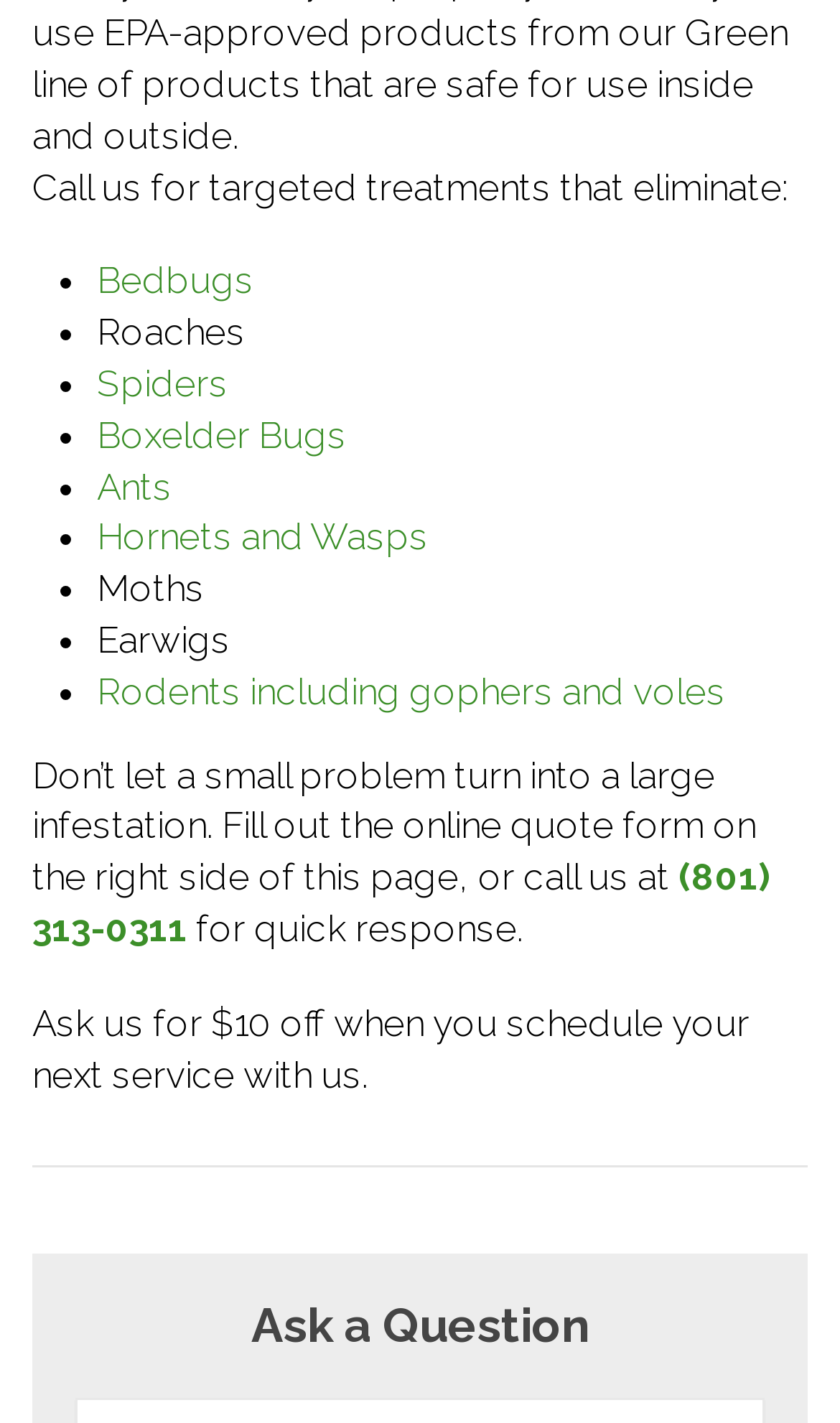What is the phone number to call for quick response?
Answer with a single word or short phrase according to what you see in the image.

(801) 313-0311